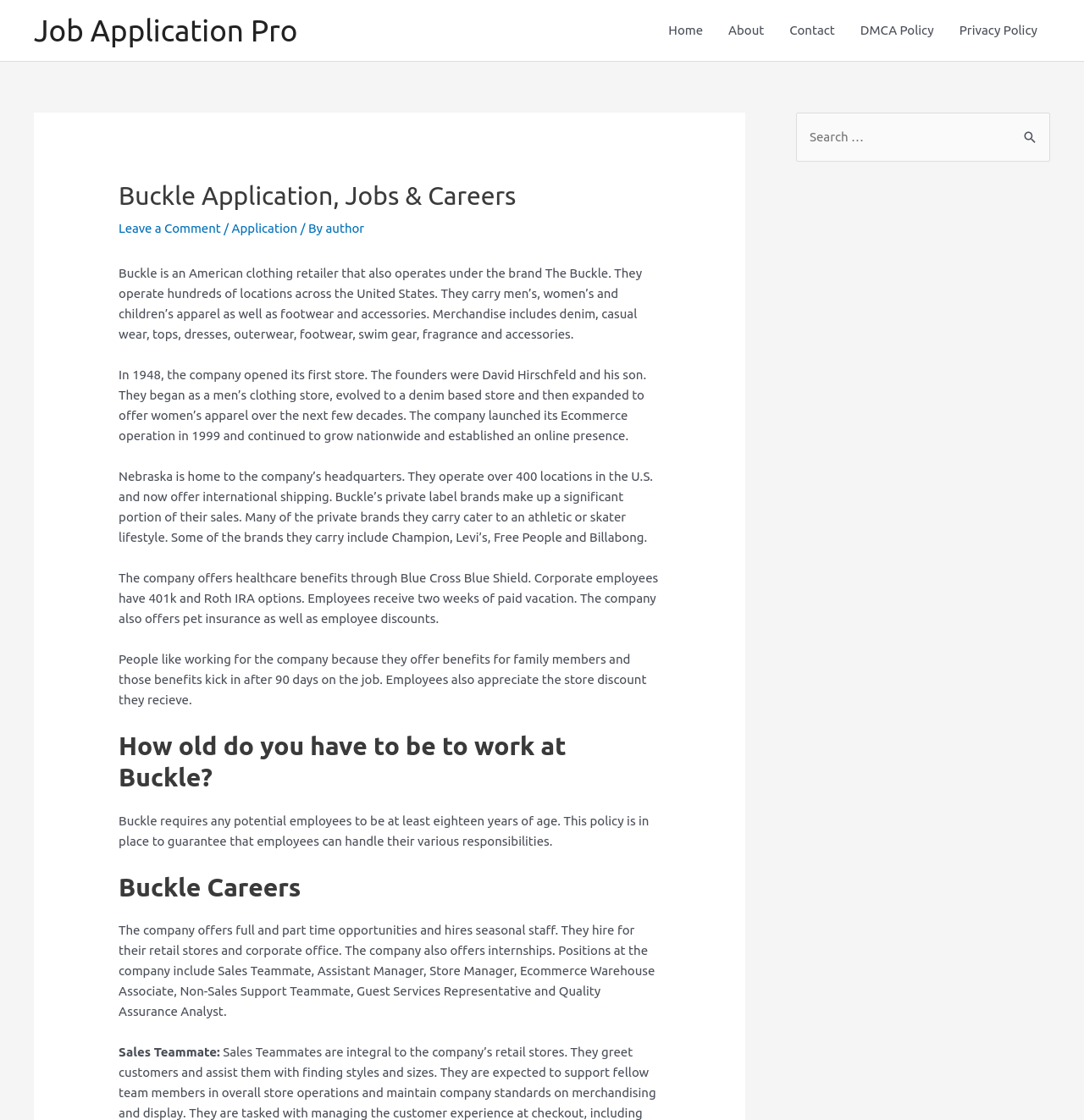Using the element description Privacy Policy, predict the bounding box coordinates for the UI element. Provide the coordinates in (top-left x, top-left y, bottom-right x, bottom-right y) format with values ranging from 0 to 1.

[0.873, 0.0, 0.969, 0.054]